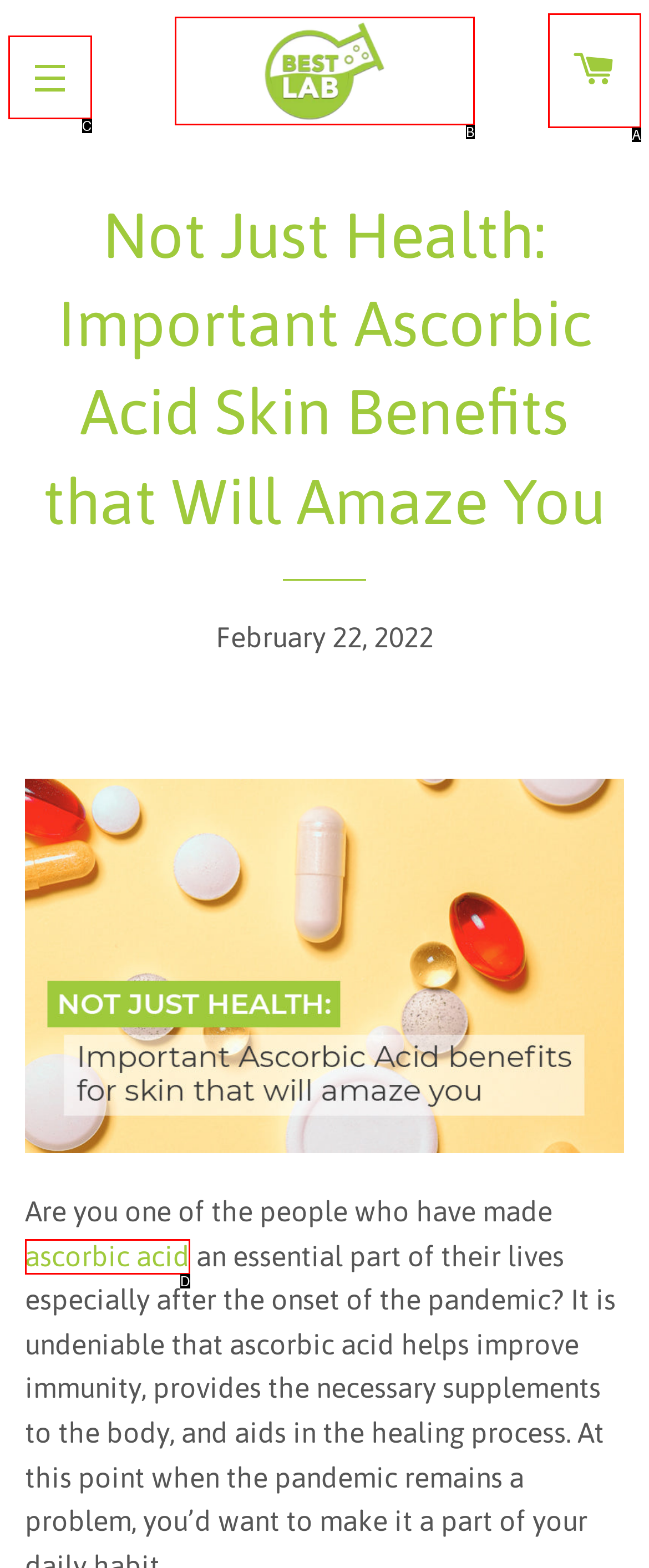Pick the option that best fits the description: alt="BestLab". Reply with the letter of the matching option directly.

B